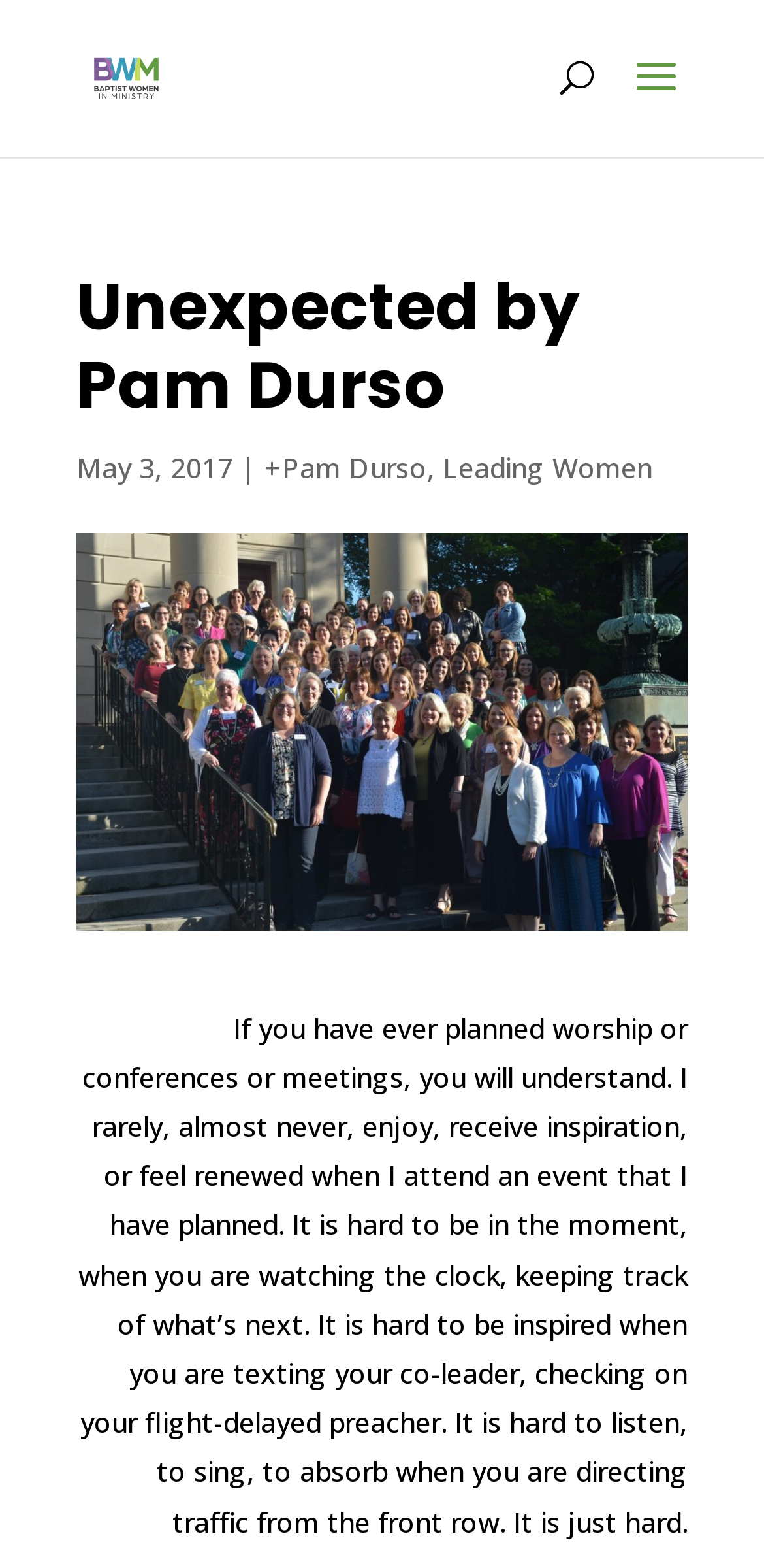Given the webpage screenshot, identify the bounding box of the UI element that matches this description: "July 6, 2022July 26, 2022".

None